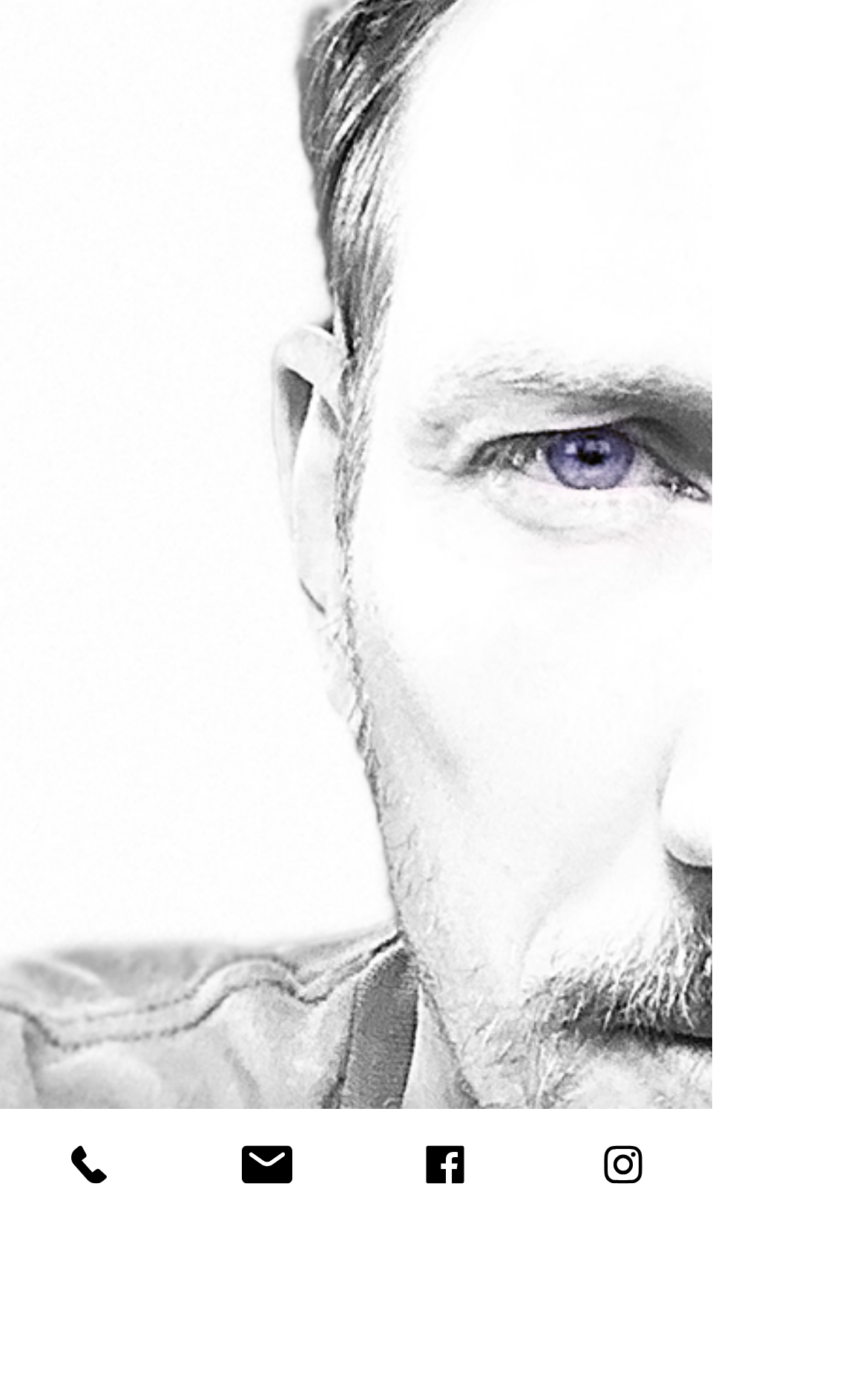Generate an in-depth caption that captures all aspects of the webpage.

The webpage is dedicated to True Crime Podcaster Sean Kipe. At the top, there is a heading that reads "ENTER" with a link embedded within it. Below this, there is a larger heading that describes Sean Kipe as a "Podcaster. Composer. Storyteller." 

Towards the bottom of the page, there are four links to contact Sean Kipe, namely "Phone", "Email", "Facebook", and "Instagram". Each of these links is accompanied by a corresponding image, likely an icon representing the respective platform. The links are arranged horizontally, with "Phone" on the left and "Instagram" on the right.